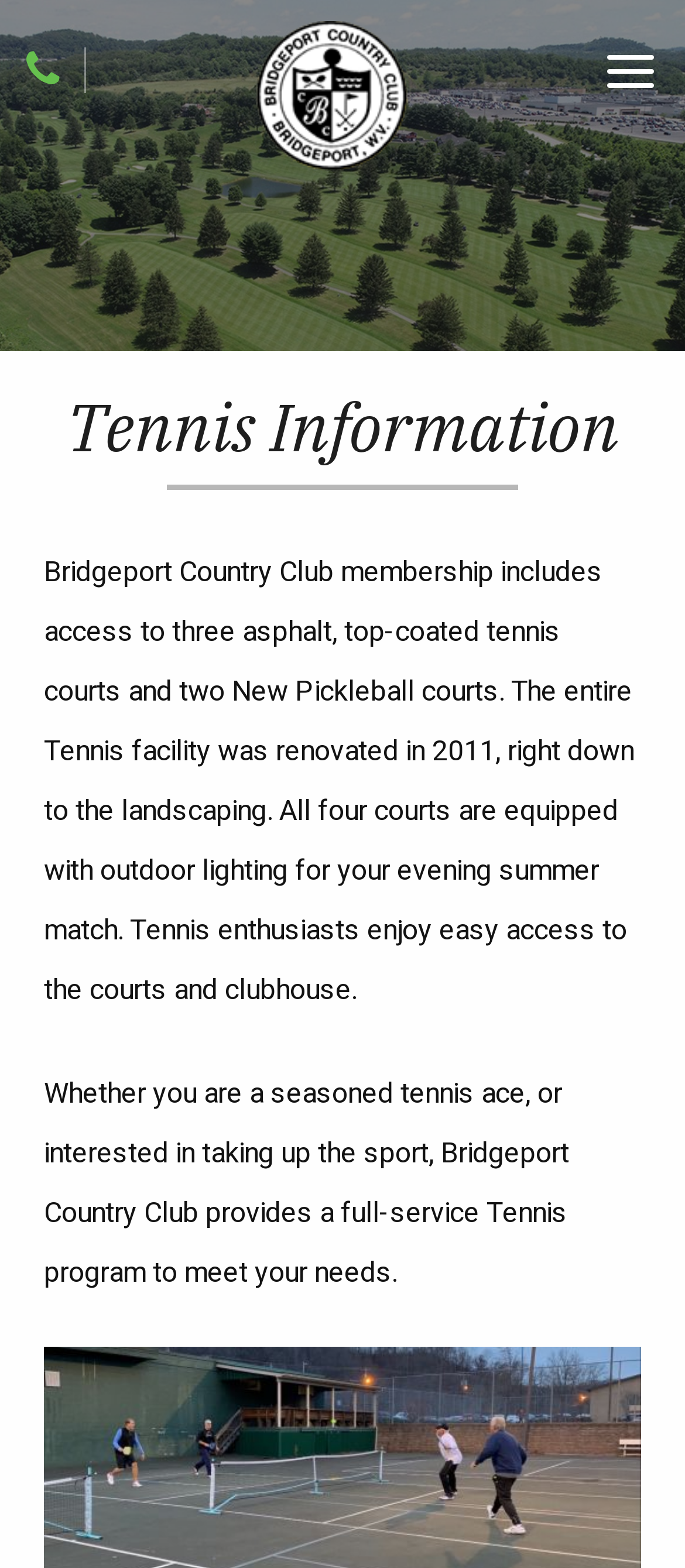Show the bounding box coordinates for the HTML element described as: "Phone".

[0.038, 0.03, 0.087, 0.057]